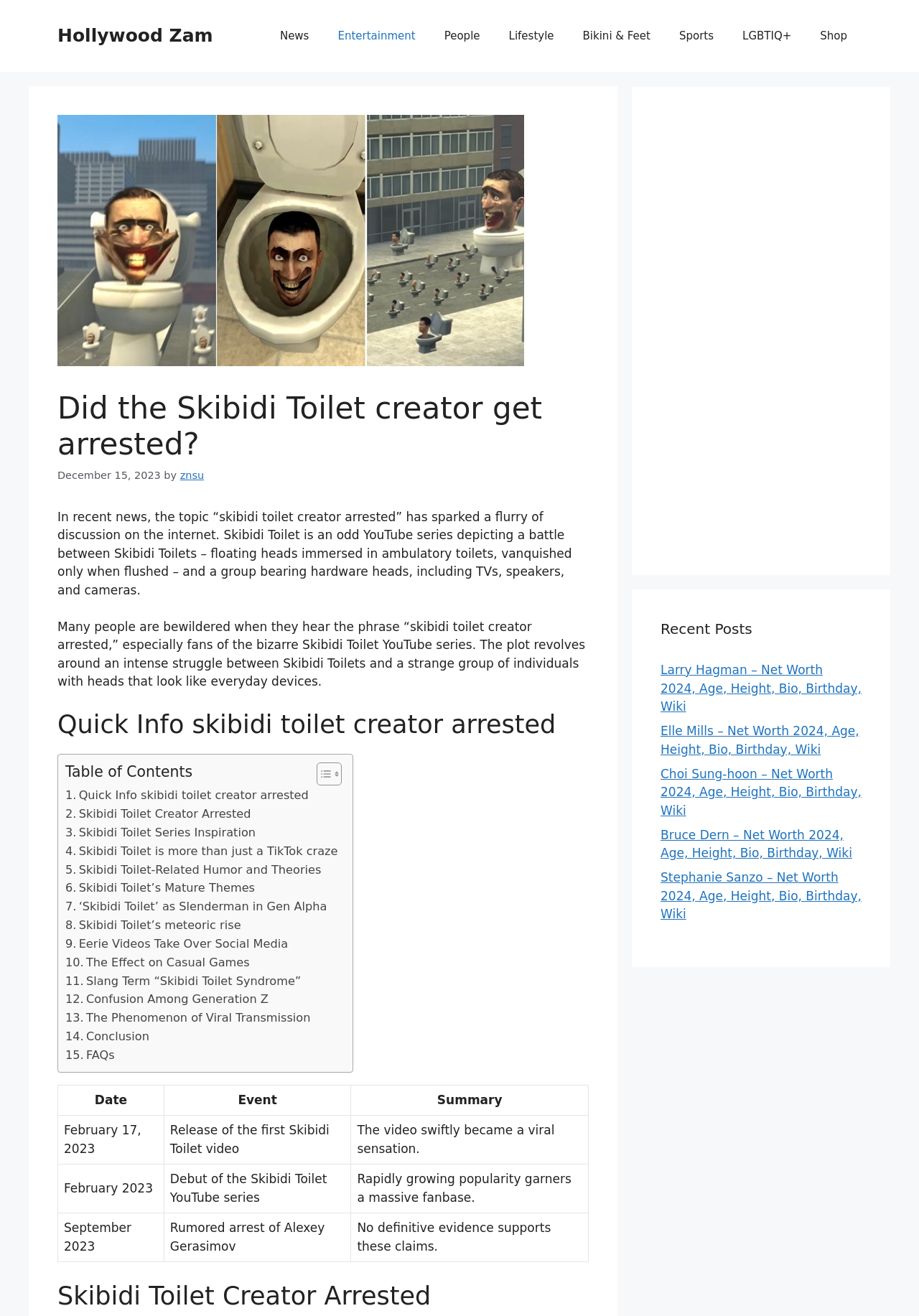Please find the bounding box coordinates of the section that needs to be clicked to achieve this instruction: "Click on the 'News' link".

[0.289, 0.011, 0.352, 0.044]